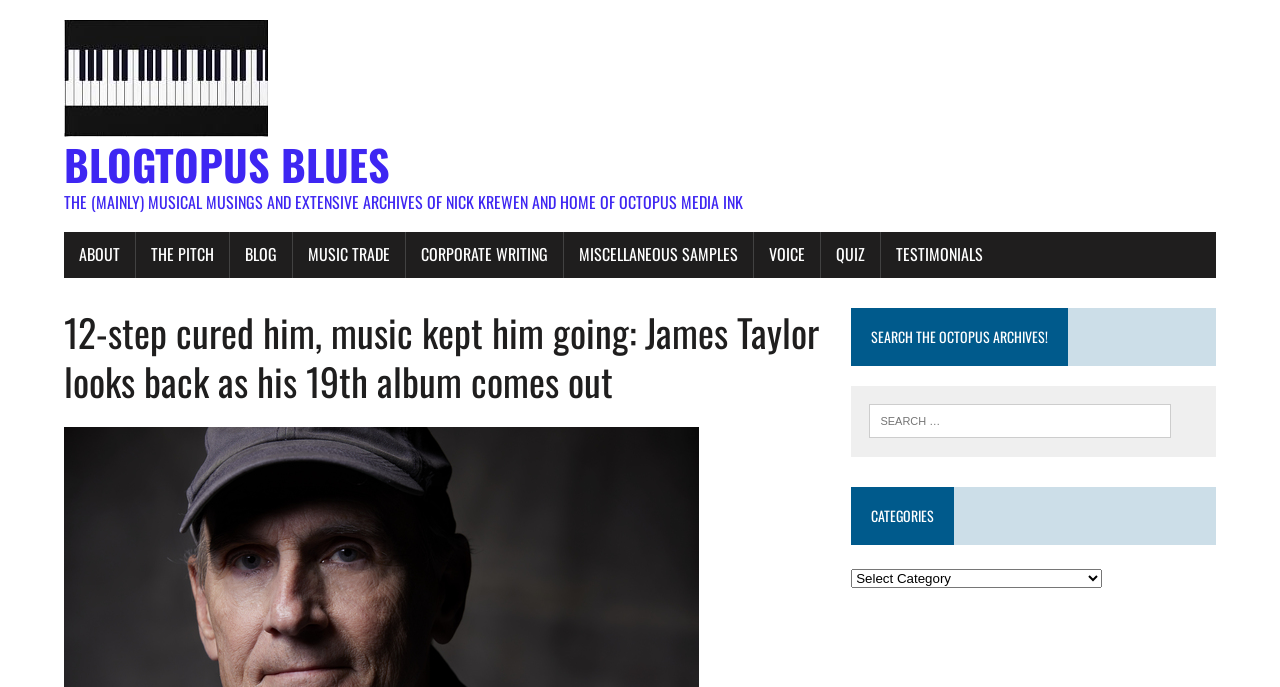Please specify the bounding box coordinates of the region to click in order to perform the following instruction: "select a category".

[0.665, 0.828, 0.861, 0.856]